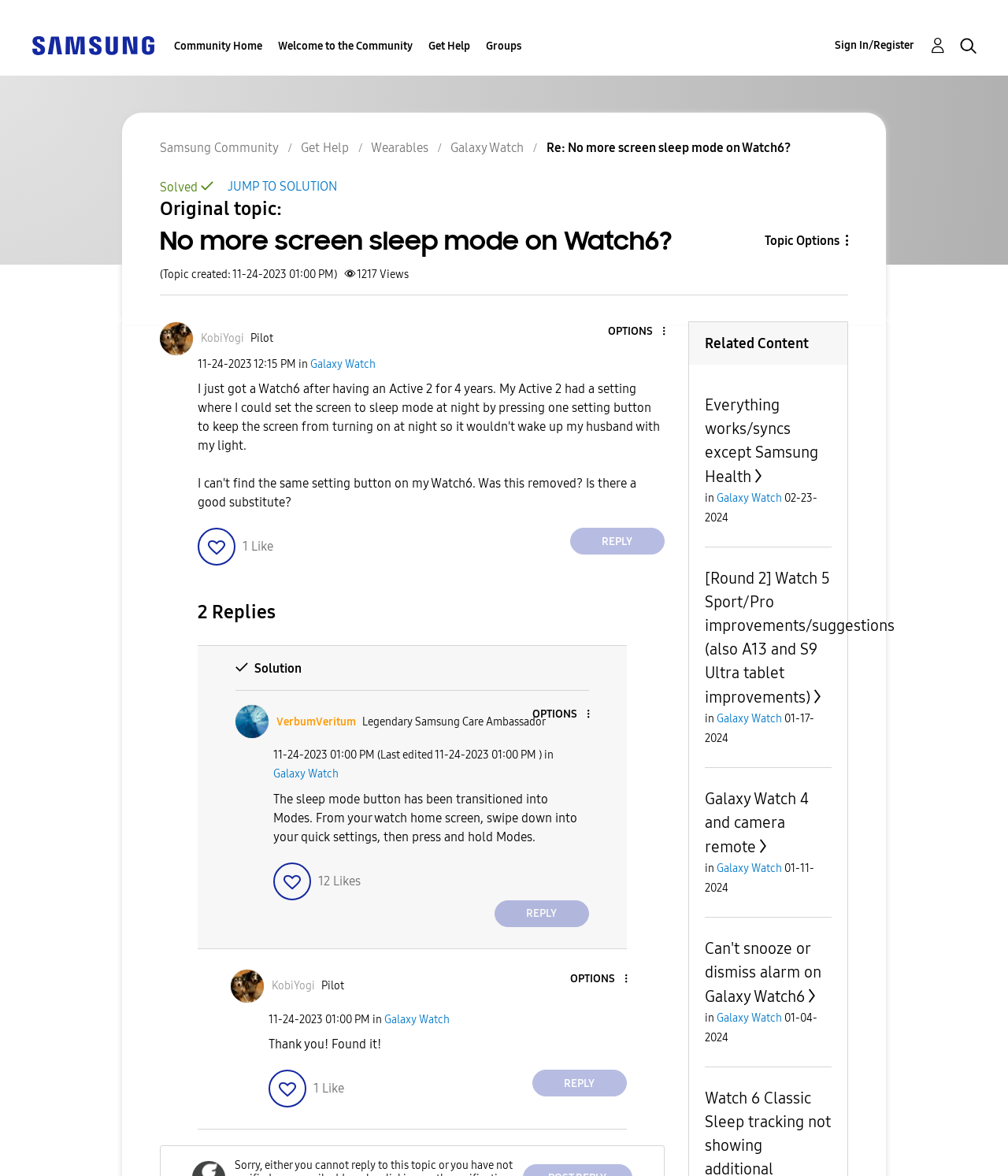Identify the bounding box for the described UI element. Provide the coordinates in (top-left x, top-left y, bottom-right x, bottom-right y) format with values ranging from 0 to 1: Everything works/syncs except Samsung Health

[0.699, 0.336, 0.811, 0.413]